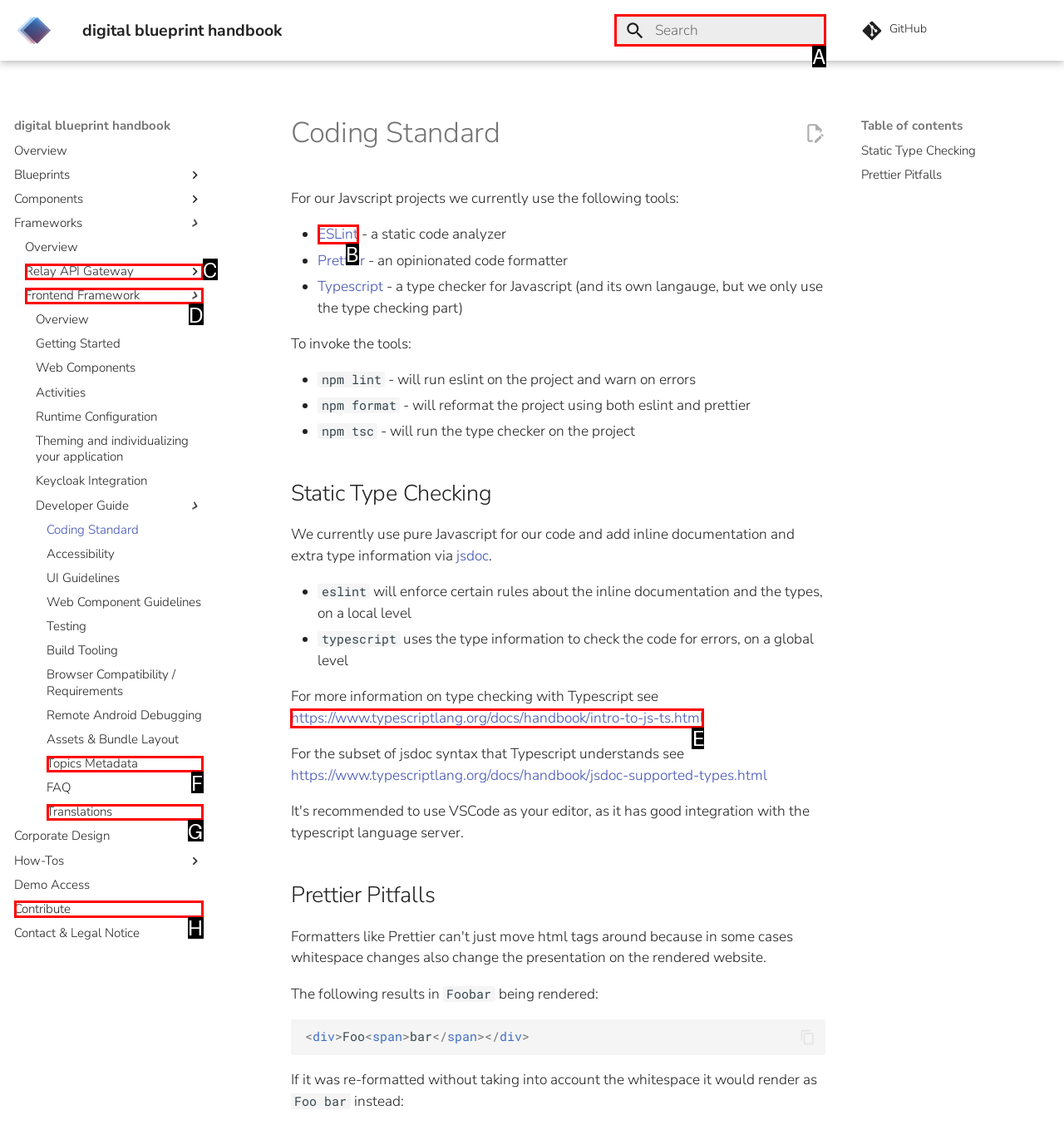Determine the letter of the UI element that will complete the task: Search for something
Reply with the corresponding letter.

A